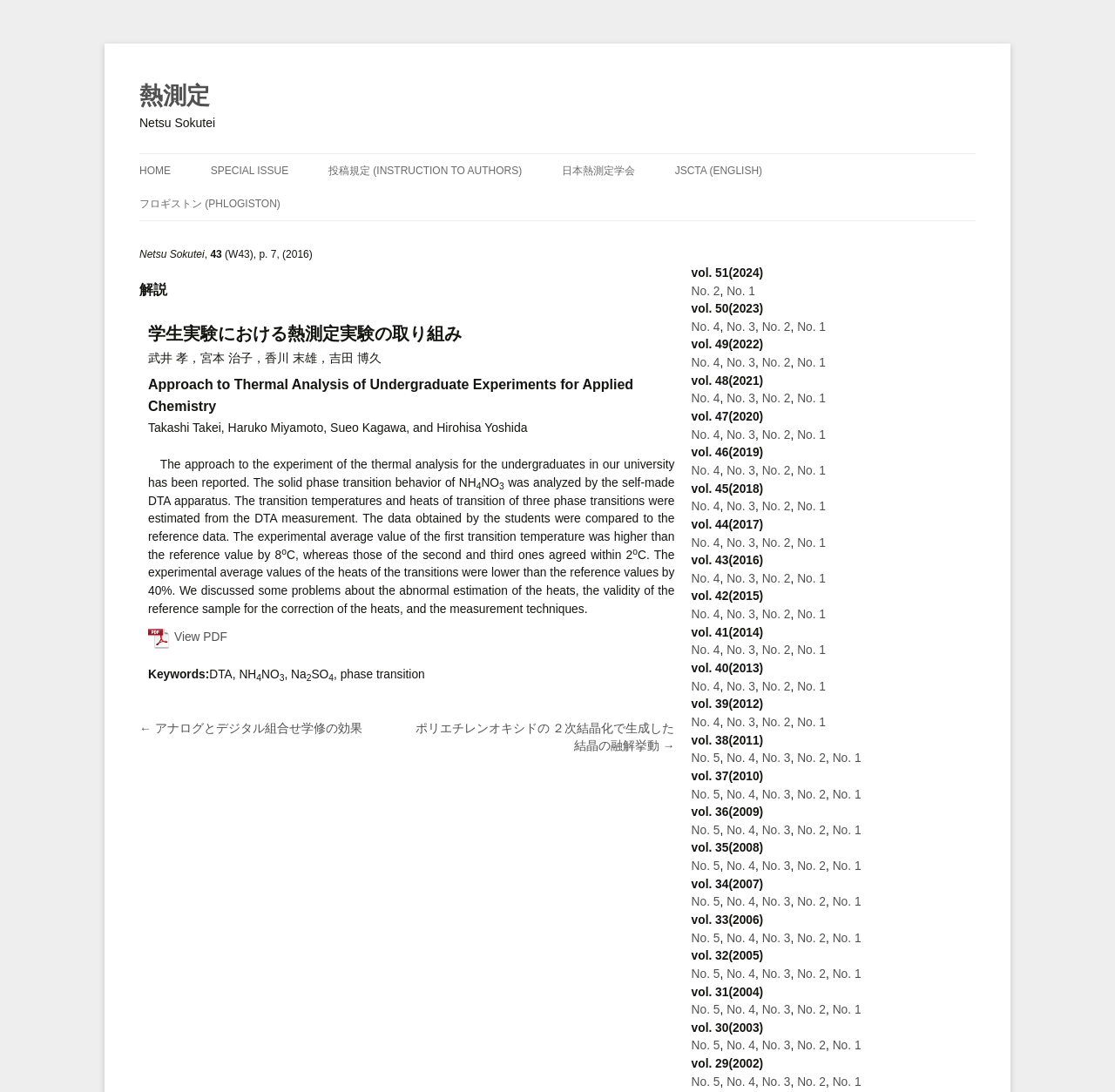Please provide a brief answer to the question using only one word or phrase: 
What is the phase transition behavior analyzed in the experiment?

NH4NO3